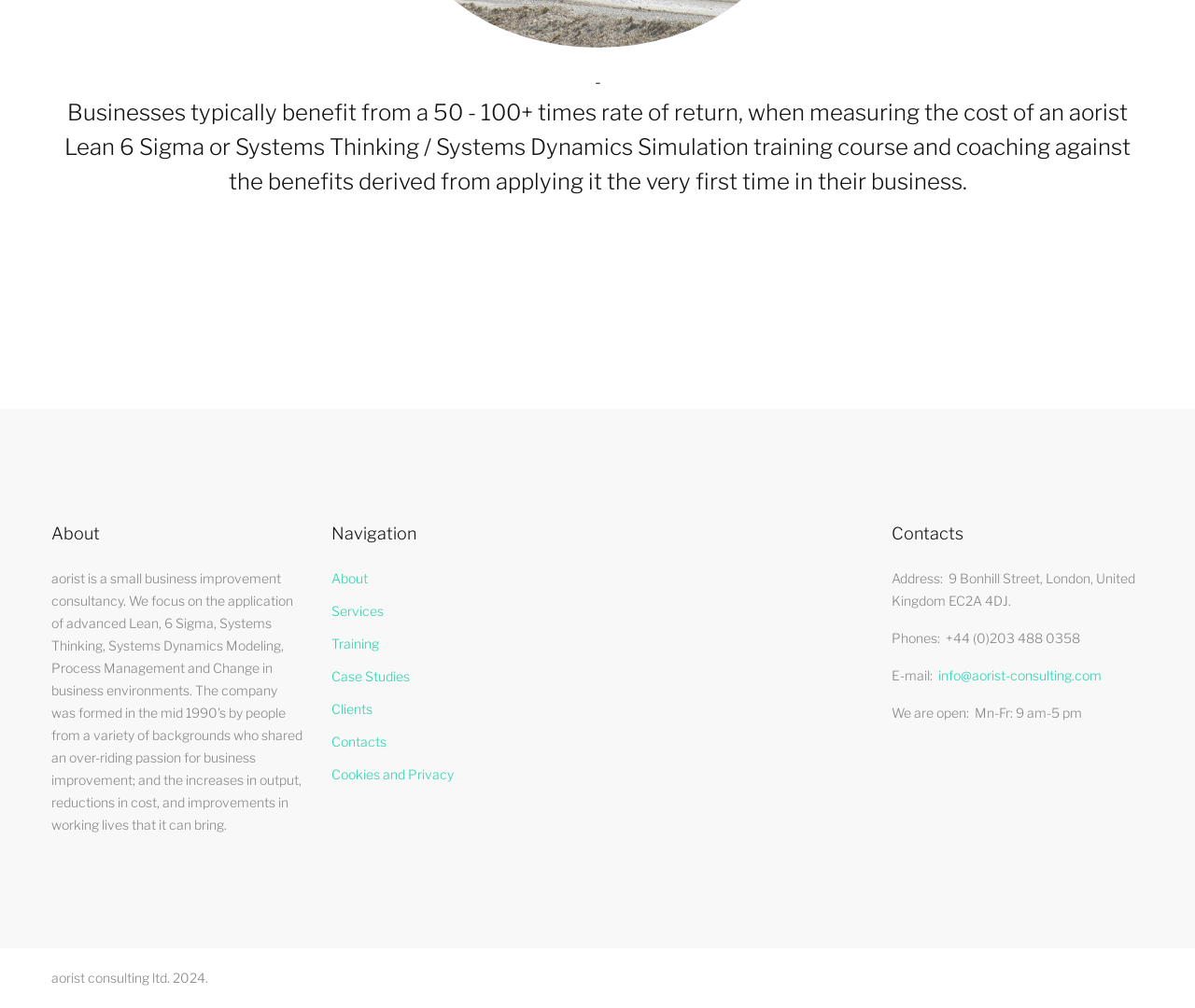Please identify the bounding box coordinates of the clickable element to fulfill the following instruction: "Click on the phone number". The coordinates should be four float numbers between 0 and 1, i.e., [left, top, right, bottom].

[0.791, 0.625, 0.904, 0.64]